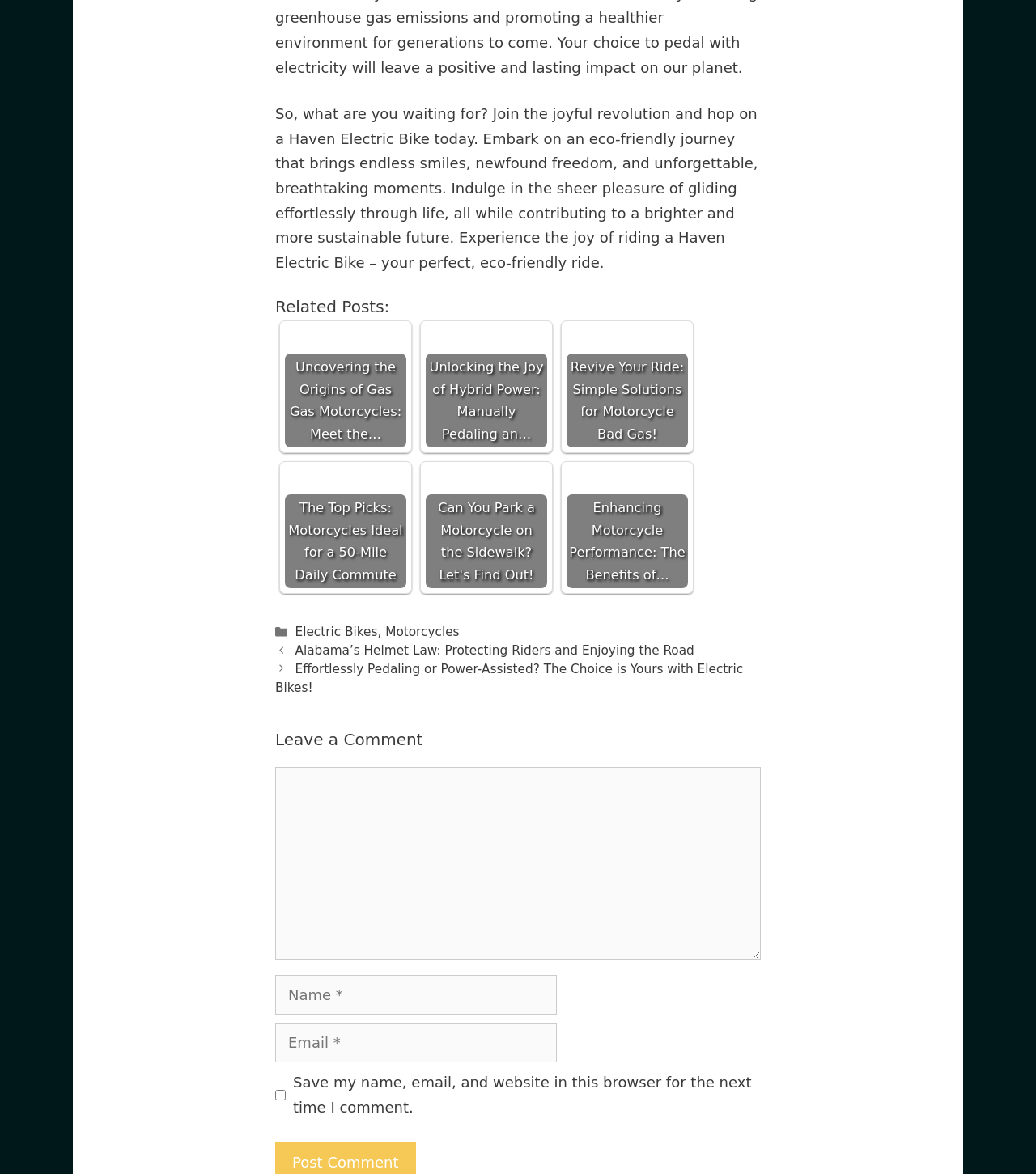Identify the bounding box coordinates for the element that needs to be clicked to fulfill this instruction: "Click on Über Uns". Provide the coordinates in the format of four float numbers between 0 and 1: [left, top, right, bottom].

None